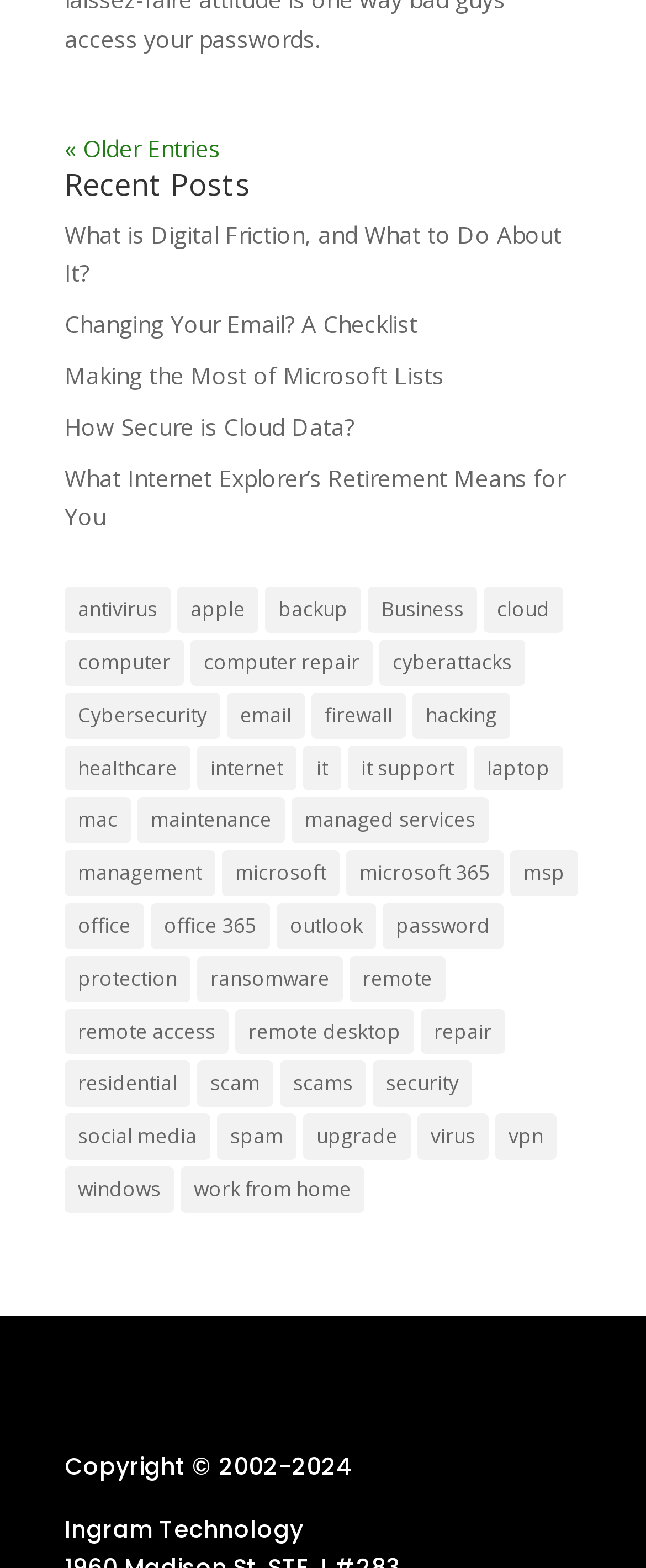What is the title of the first post?
By examining the image, provide a one-word or phrase answer.

What is Digital Friction, and What to Do About It?